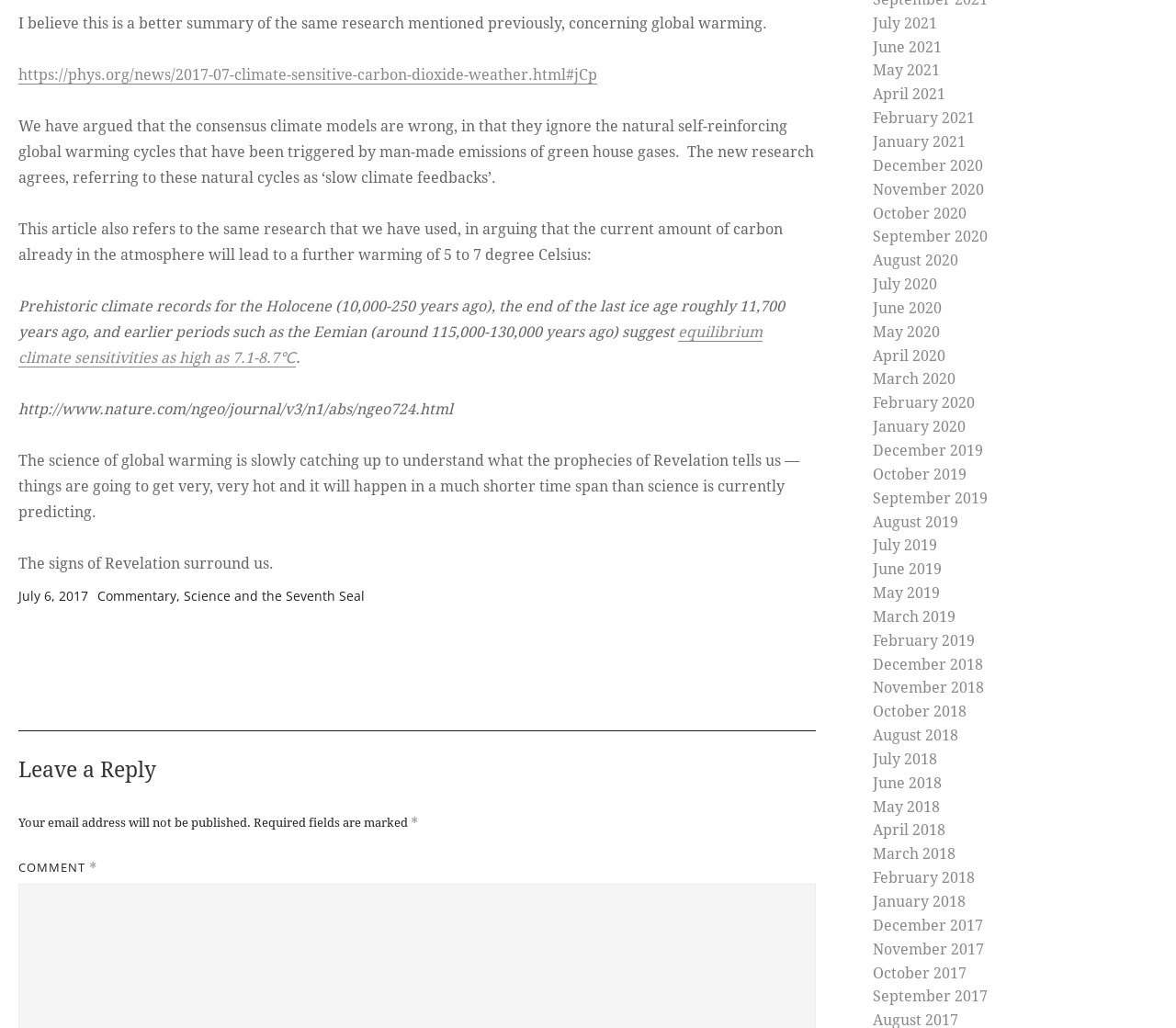Identify the bounding box coordinates of the region that should be clicked to execute the following instruction: "Leave a reply to the article".

[0.016, 0.711, 0.694, 0.764]